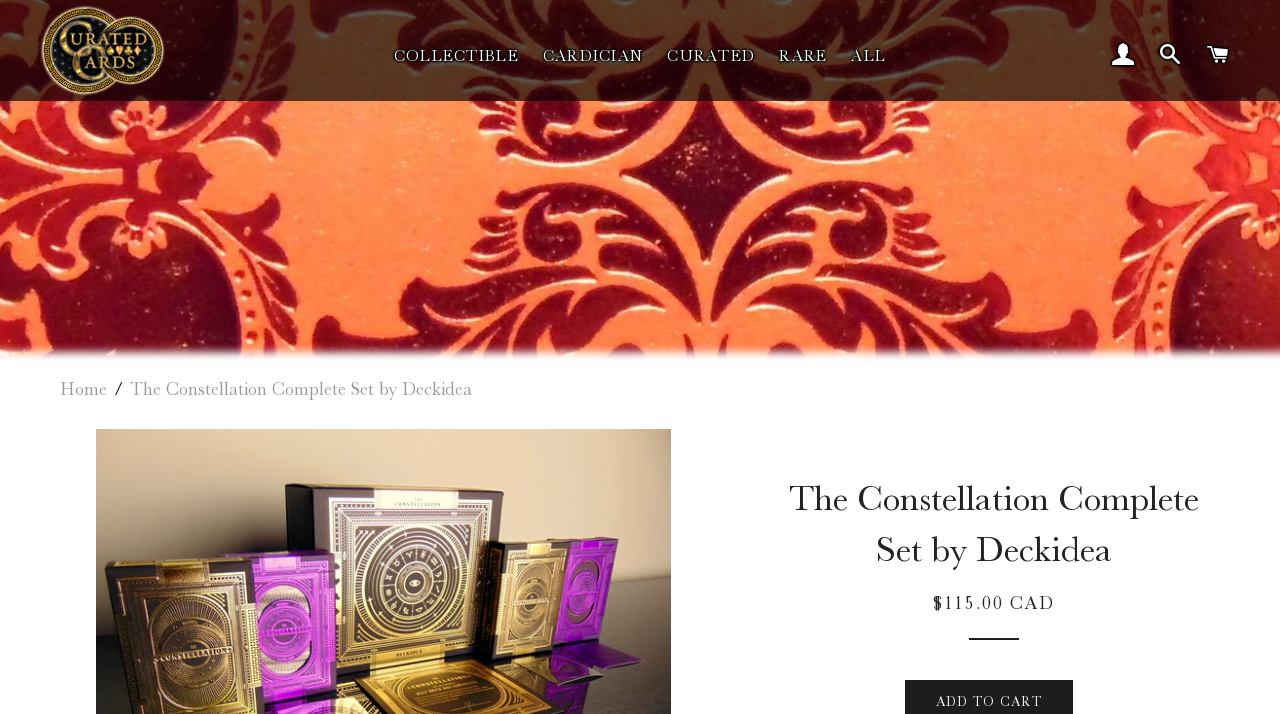Provide the bounding box coordinates for the UI element described in this sentence: "Log In". The coordinates should be four float values between 0 and 1, i.e., [left, top, right, bottom].

[0.861, 0.033, 0.895, 0.108]